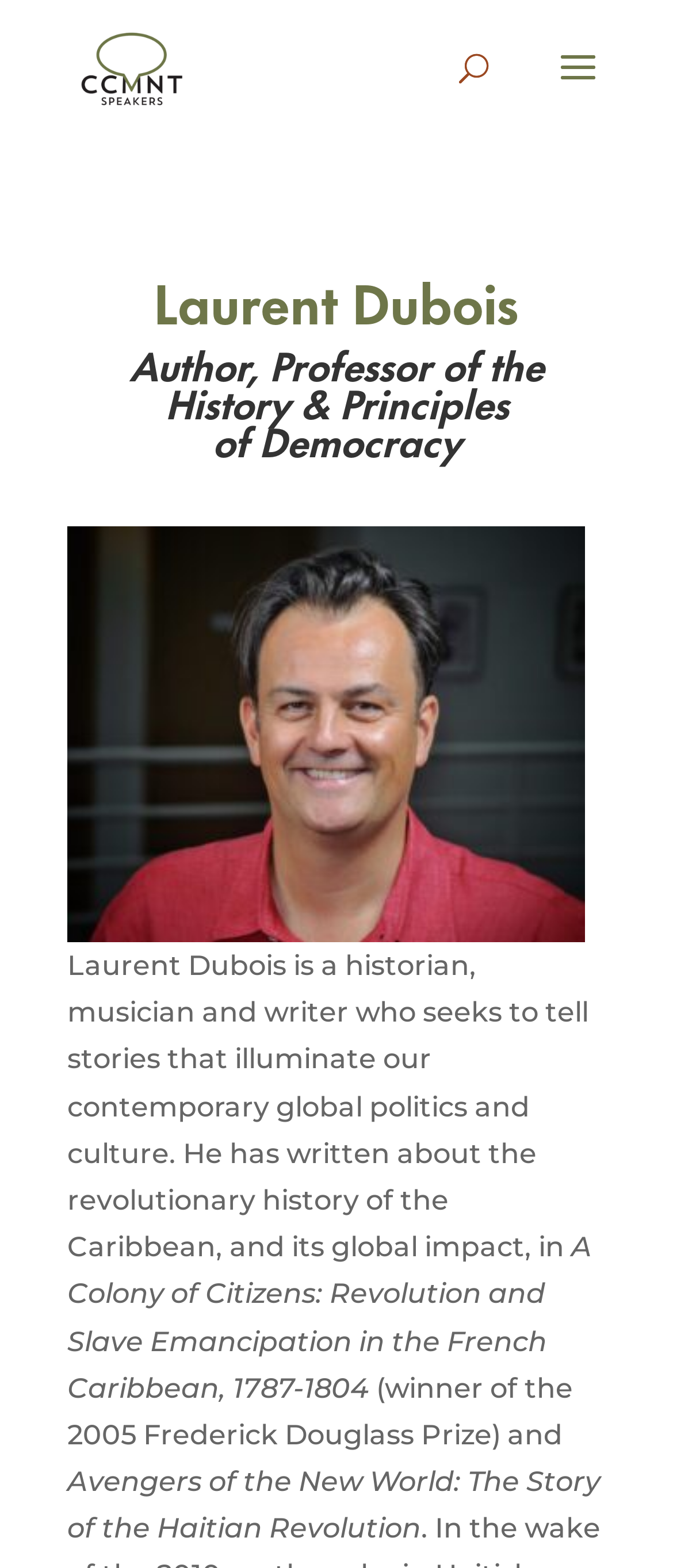Explain the webpage's design and content in an elaborate manner.

The webpage is about Laurent Dubois, an author and professor. At the top left, there is a link to "CCMNT Speakers" accompanied by an image with the same name. Below this, a search bar spans across the top of the page. 

The main content of the page is dedicated to Laurent Dubois, with a heading displaying his name in a prominent position. Below his name, a secondary heading describes him as an "Author, Professor of the History & Principles of Democracy". 

A paragraph of text follows, describing Laurent Dubois as a historian, musician, and writer who explores the connections between global politics and culture. The text also mentions his written works, including "A Colony of Citizens: Revolution and Slave Emancipation in the French Caribbean, 1787-1804", which won the 2005 Frederick Douglass Prize, and "Avengers of the New World: The Story of the Haitian Revolution".